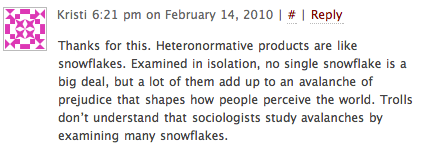Describe every significant element in the image thoroughly.

The image depicts a comment by a user named Kristi, dated February 14, 2010. In her response, Kristi draws an analogy between heteronormative products and snowflakes, suggesting that while each individual product may seem harmless on its own, collectively they contribute to a significant buildup of prejudice that impacts societal perceptions. She notes that trolls, or individuals who disrupt meaningful discussions, often fail to recognize that sociologists analyze these patterns by looking at many individual instances, much like studying an avalanche created by numerous snowflakes. This insight encourages a deeper understanding of how culture shapes our views on gender and partnerships.